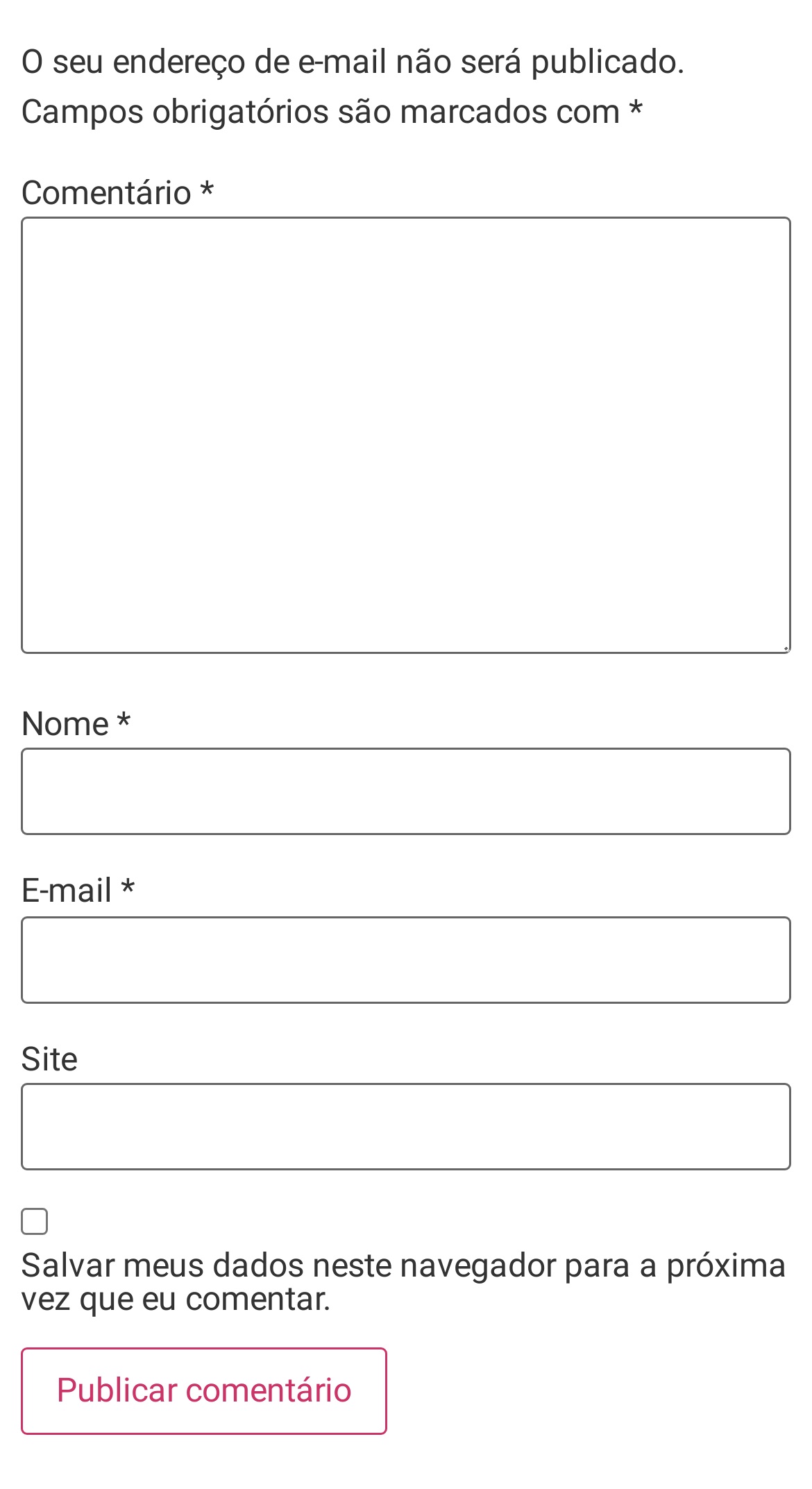Identify the bounding box of the UI component described as: "parent_node: Site name="url"".

[0.026, 0.727, 0.974, 0.786]